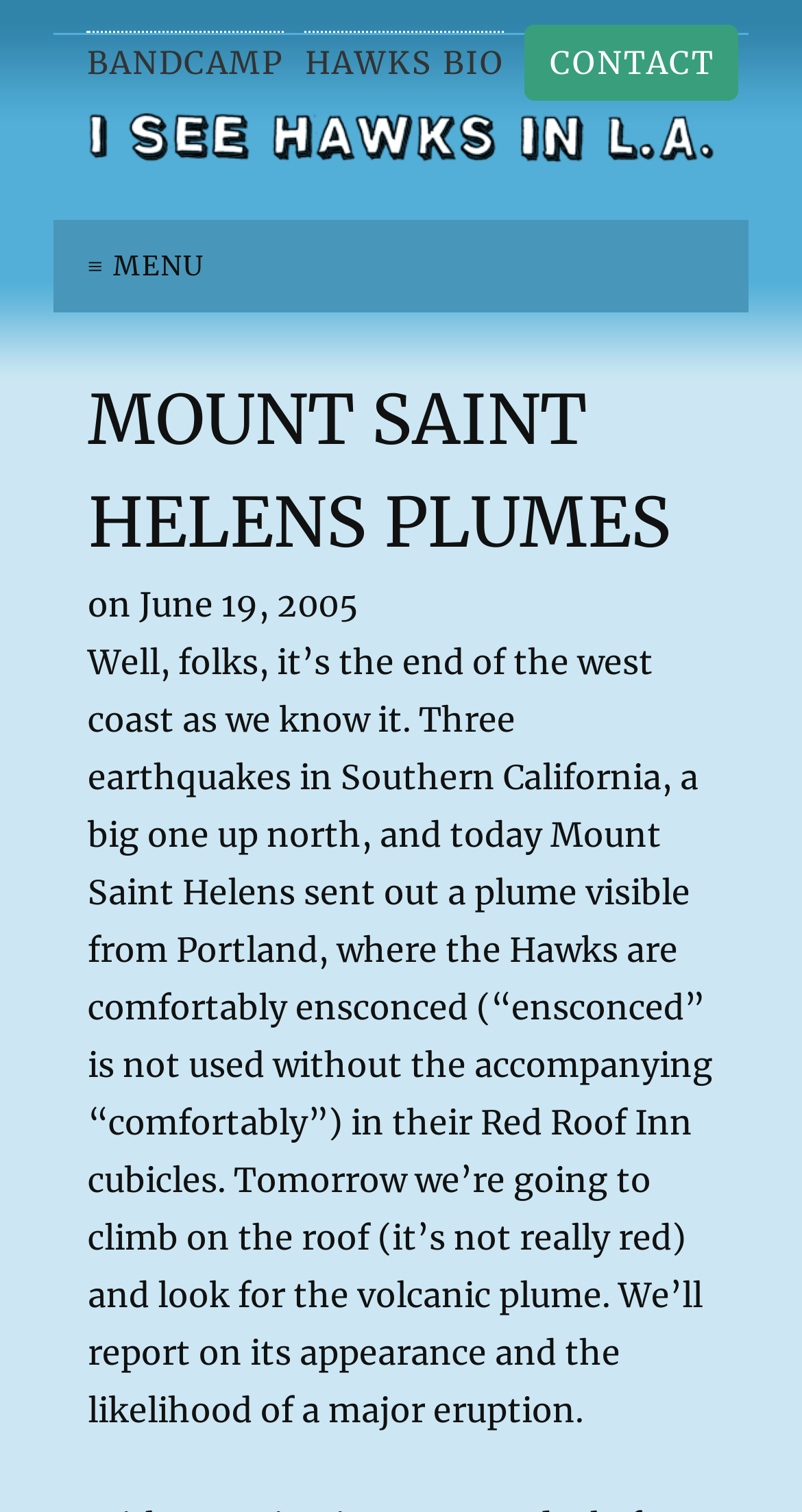Produce an extensive caption that describes everything on the webpage.

The webpage appears to be a blog or journal entry from a band called "I See Hawks in L.A." The top section of the page features a navigation menu with links to "CONTACT", "HAWKS BIO", and "BANDCAMP" on the top right, and an image of the band on the top left. Below the image is a menu button labeled "≡ MENU".

The main content of the page is a journal entry titled "MOUNT SAINT HELENS PLUMES", which is centered on the page. The entry is dated June 19, 2005, and describes the band's experience with earthquakes and volcanic activity on the West Coast. The text is quite detailed, mentioning the band's plans to climb on the roof of their Red Roof Inn hotel to observe the volcanic plume.

There are a total of three links on the page, all located at the top right, and one image of the band at the top left. The journal entry is the main focus of the page, taking up most of the space. The text is arranged in a single block, with no clear headings or subheadings.